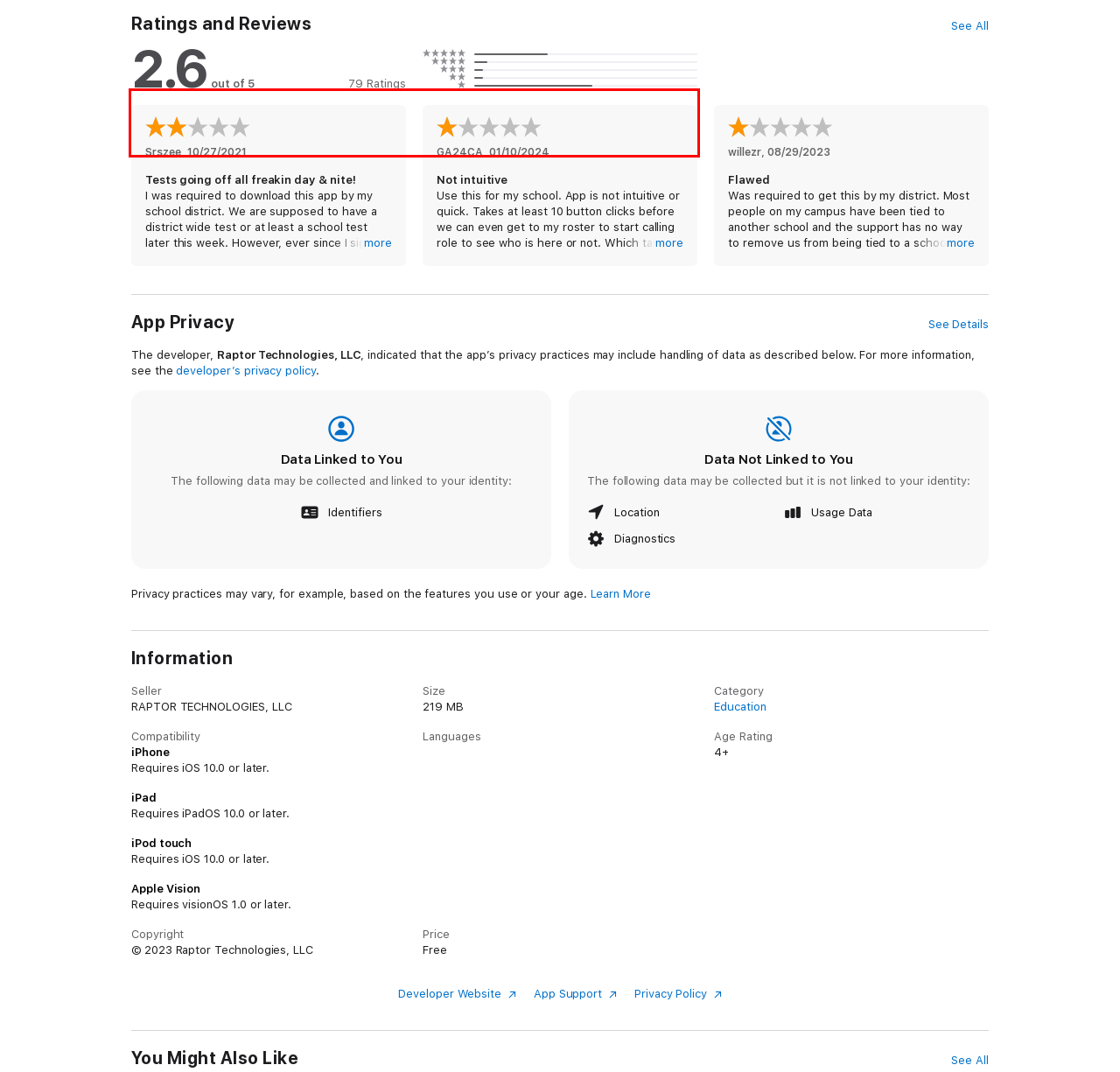Within the screenshot of the webpage, locate the red bounding box and use OCR to identify and provide the text content inside it.

RAPTOR DRILL MANAGER®: Raptor Drill Manager gives you the power to prepare your schools for any situation. Simplify federal and state-mandated drill compliance and management by scheduling, initiating, logging and tracking drills from any smart device. District-level and school-level reports show drill status and crucial insights to help schools improve with each drill.